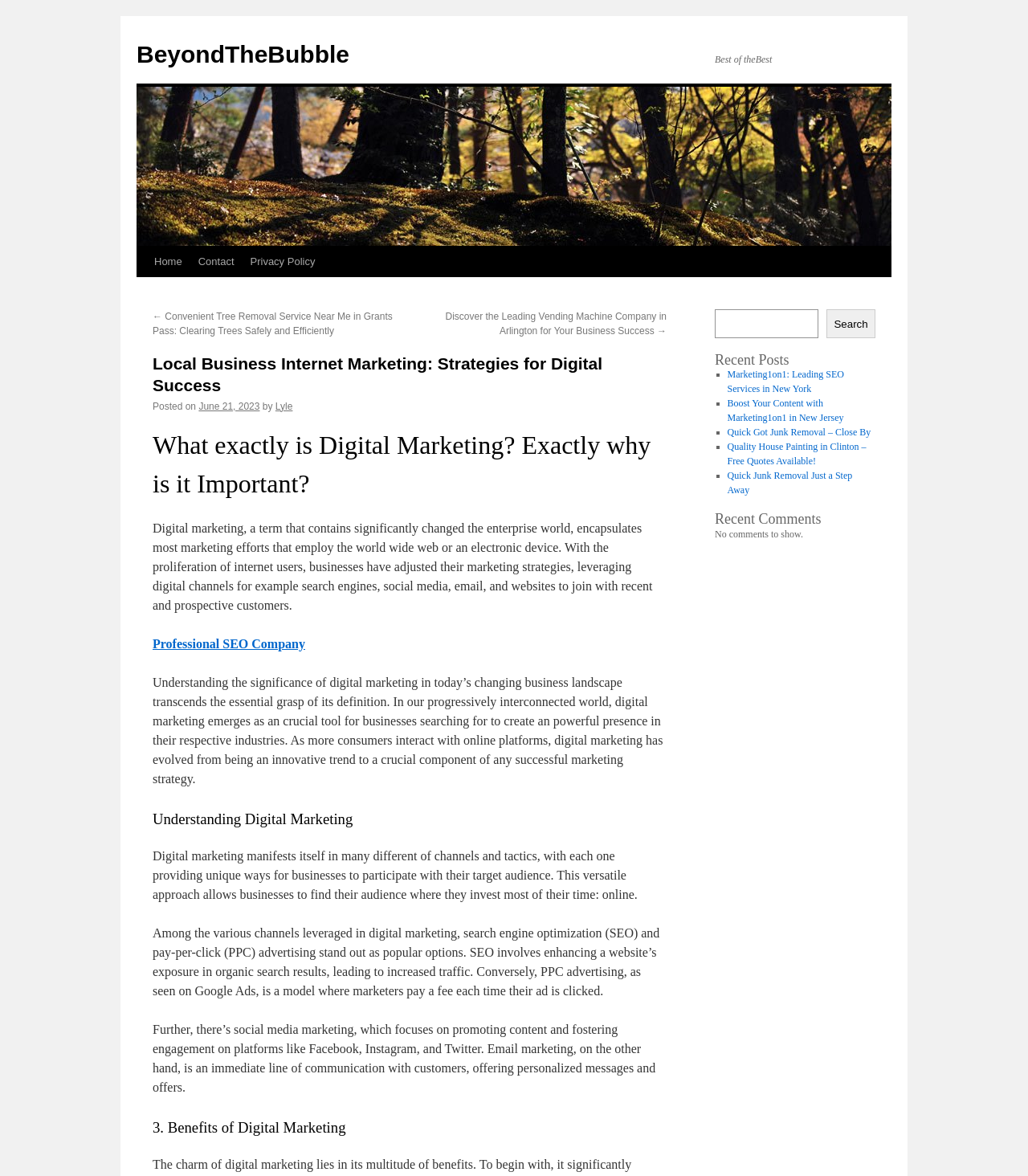Use a single word or phrase to respond to the question:
What is the section below the search bar on the right side of the webpage?

Recent Posts